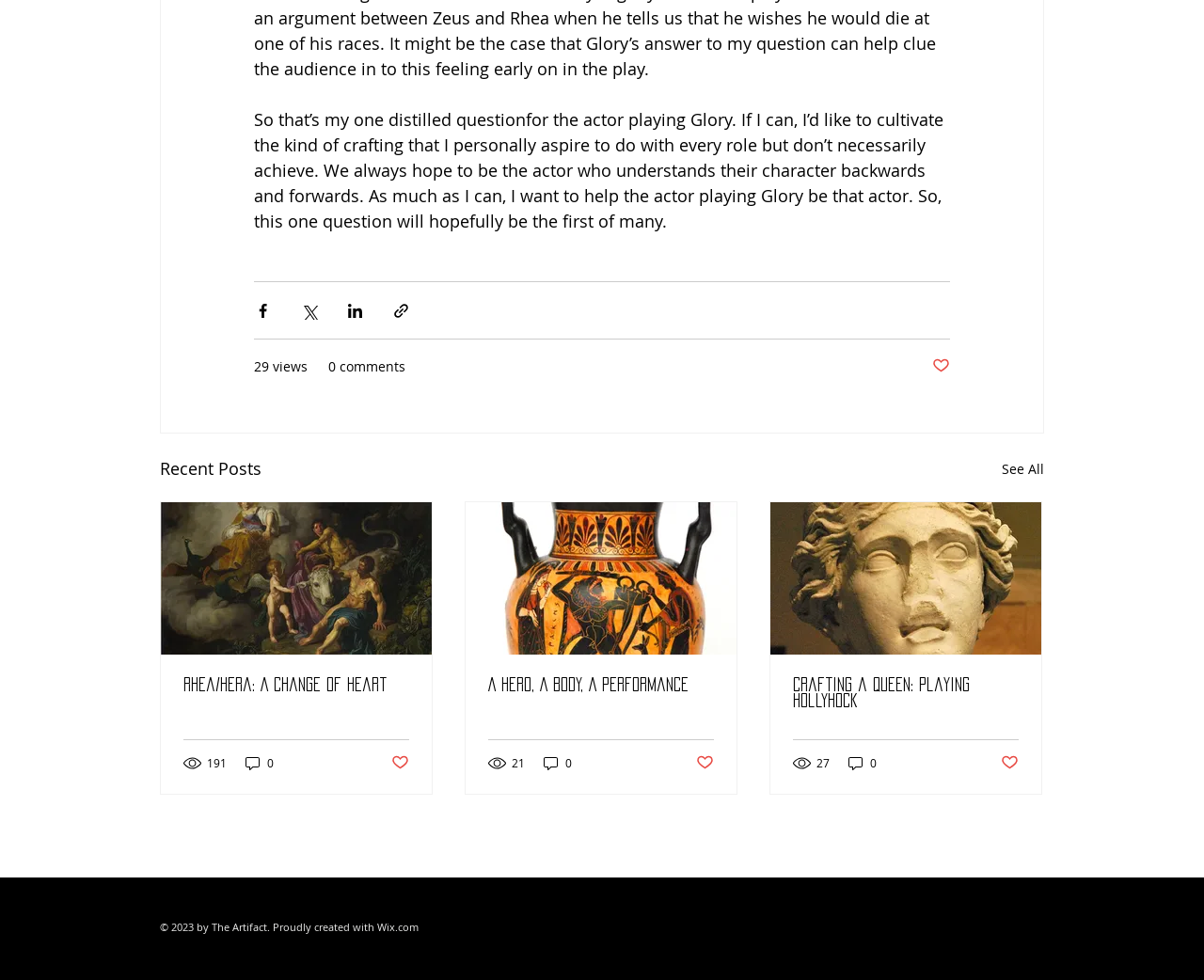Determine the bounding box for the described HTML element: "27". Ensure the coordinates are four float numbers between 0 and 1 in the format [left, top, right, bottom].

[0.659, 0.769, 0.691, 0.787]